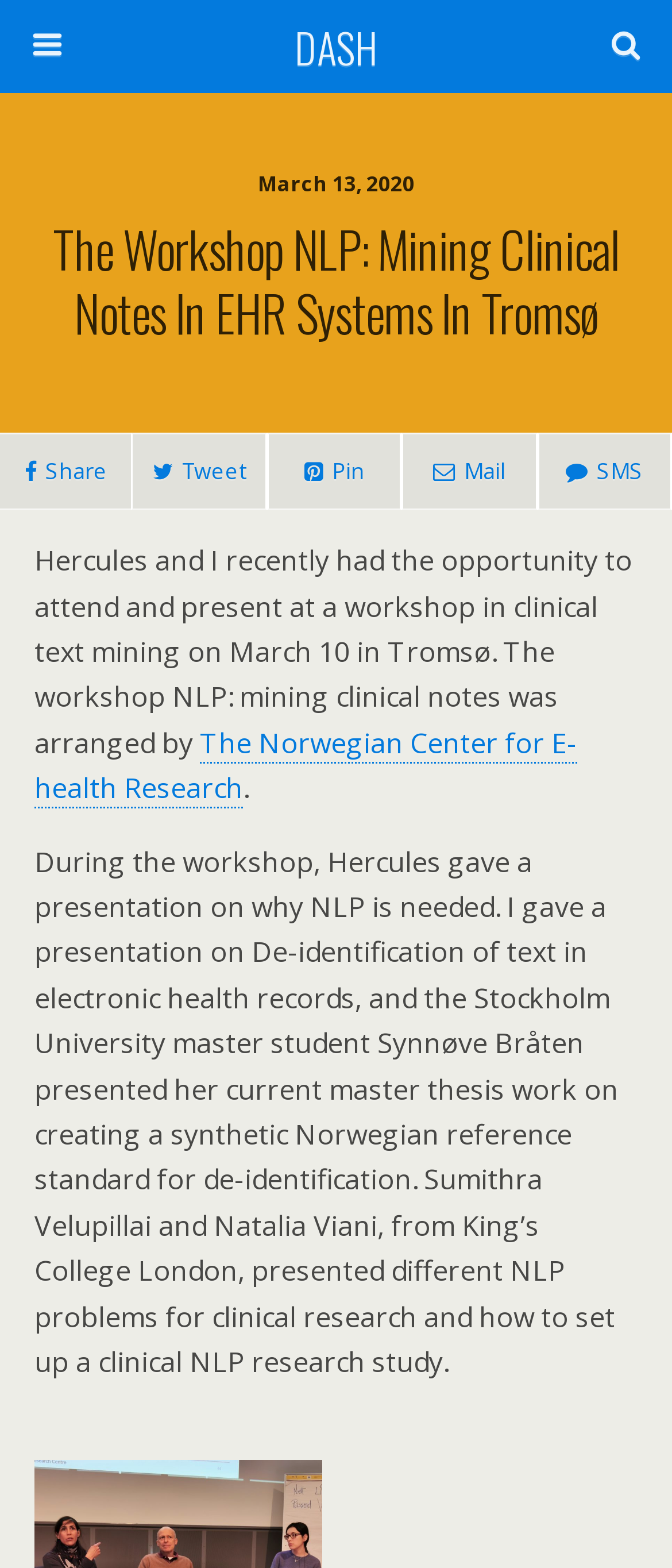Who arranged the workshop?
Based on the image, answer the question with as much detail as possible.

I found the organizer of the workshop by reading the link text 'The Norwegian Center for E-health Research' which is mentioned in the text as the arranger of the workshop.